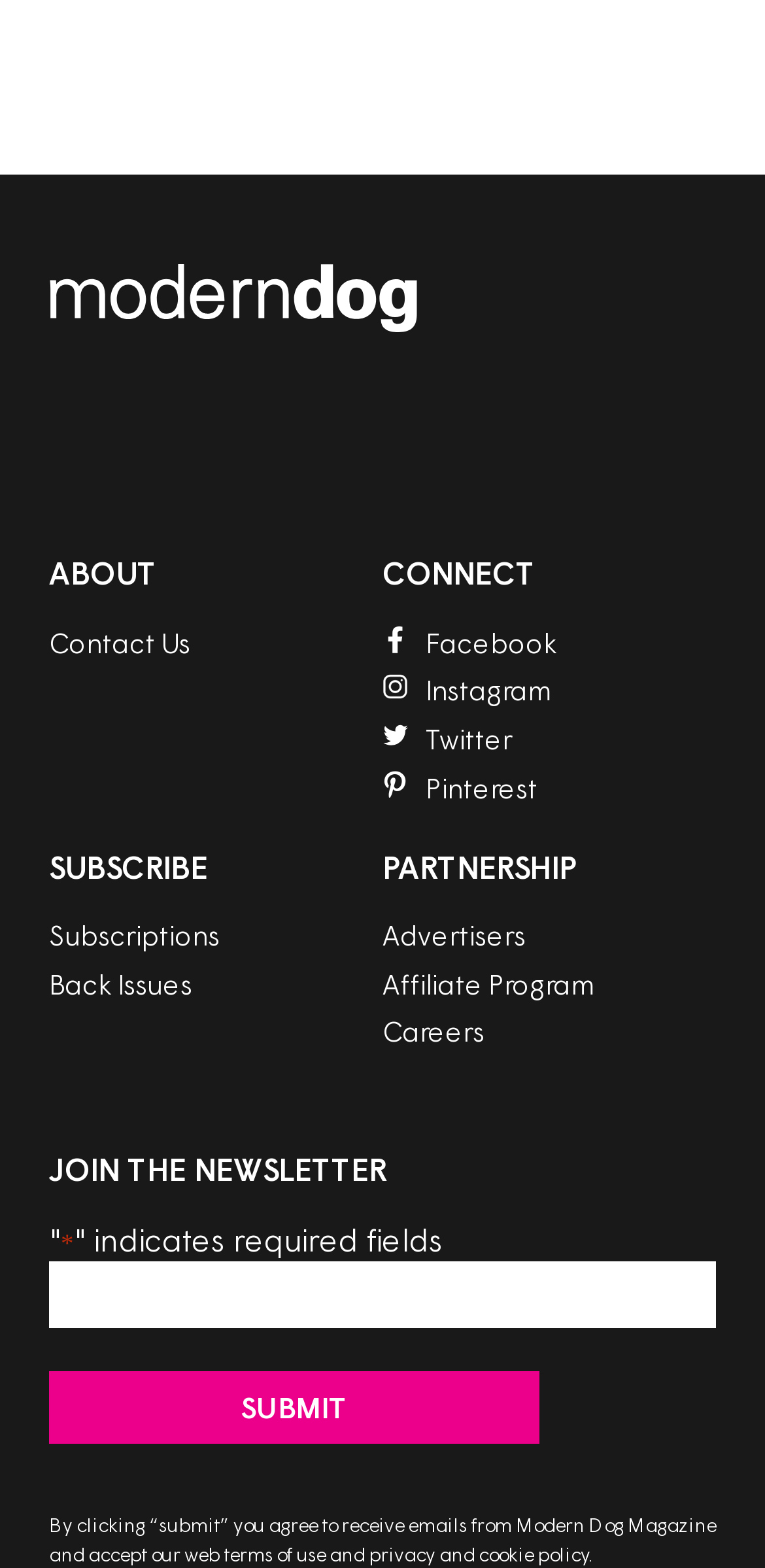Identify the bounding box coordinates of the part that should be clicked to carry out this instruction: "Contact Us".

[0.064, 0.398, 0.249, 0.42]